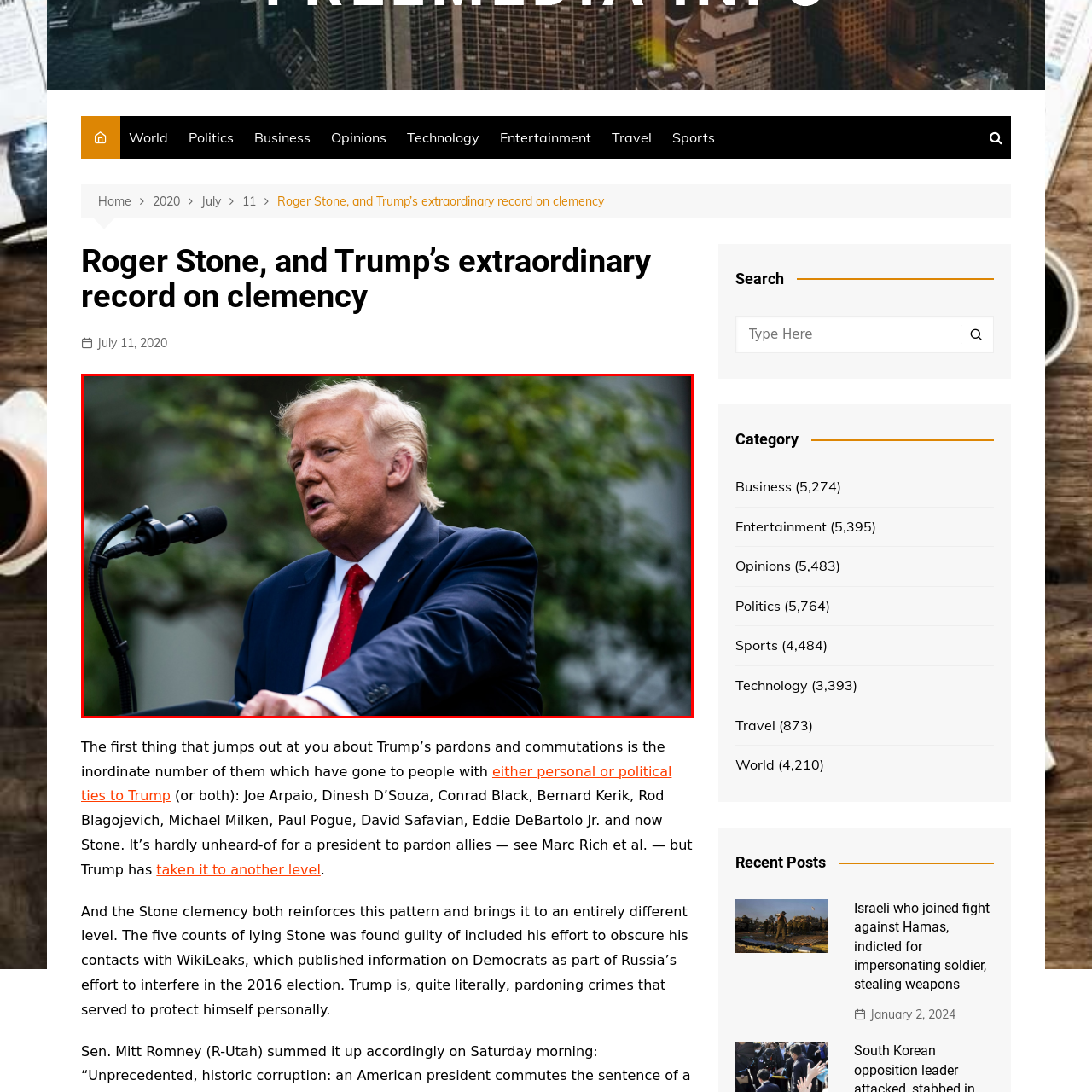Look at the image inside the red boundary and respond to the question with a single word or phrase: Where is the event likely taking place?

White House Rose Garden